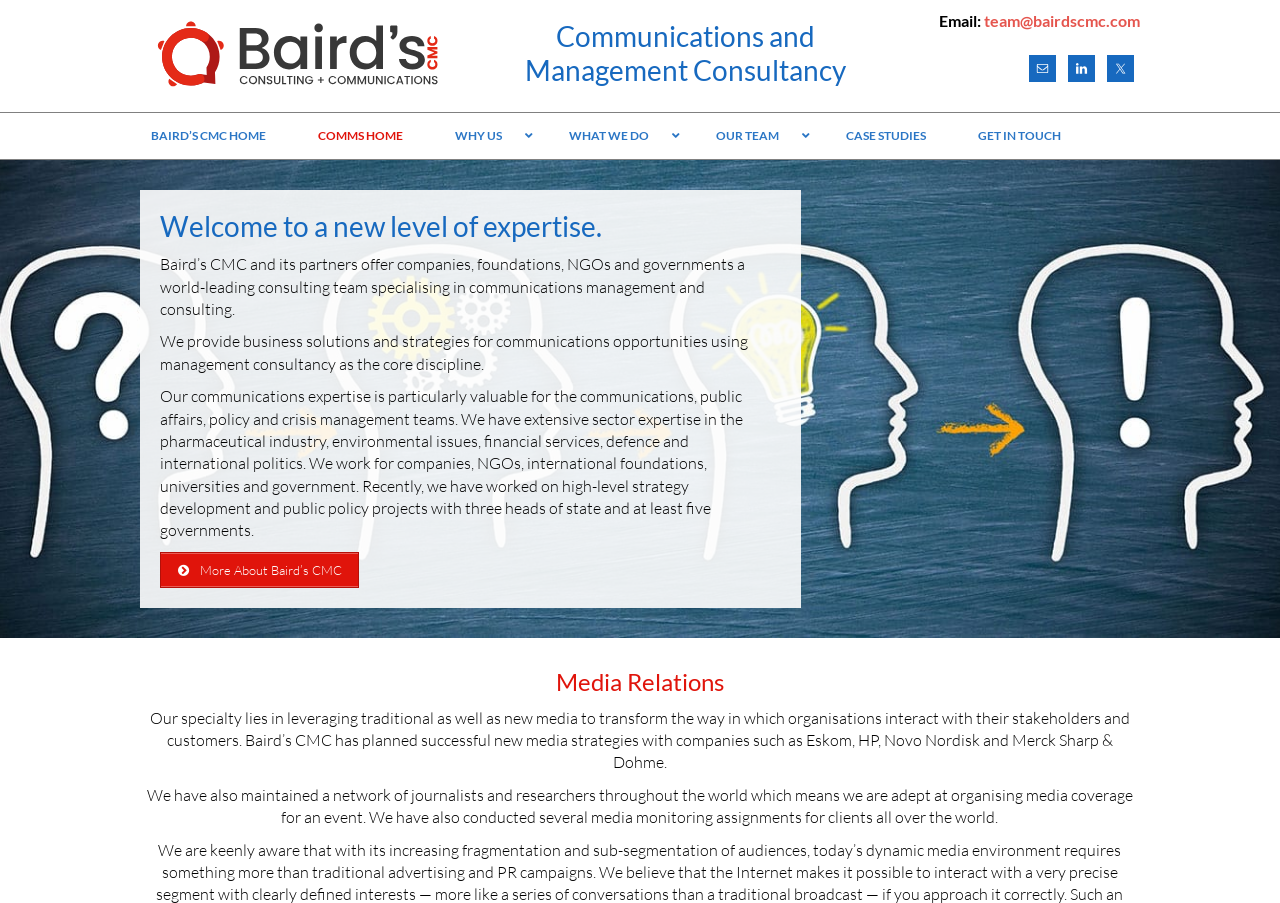Specify the bounding box coordinates for the region that must be clicked to perform the given instruction: "Check the 'Features of Lunch Bag'".

None